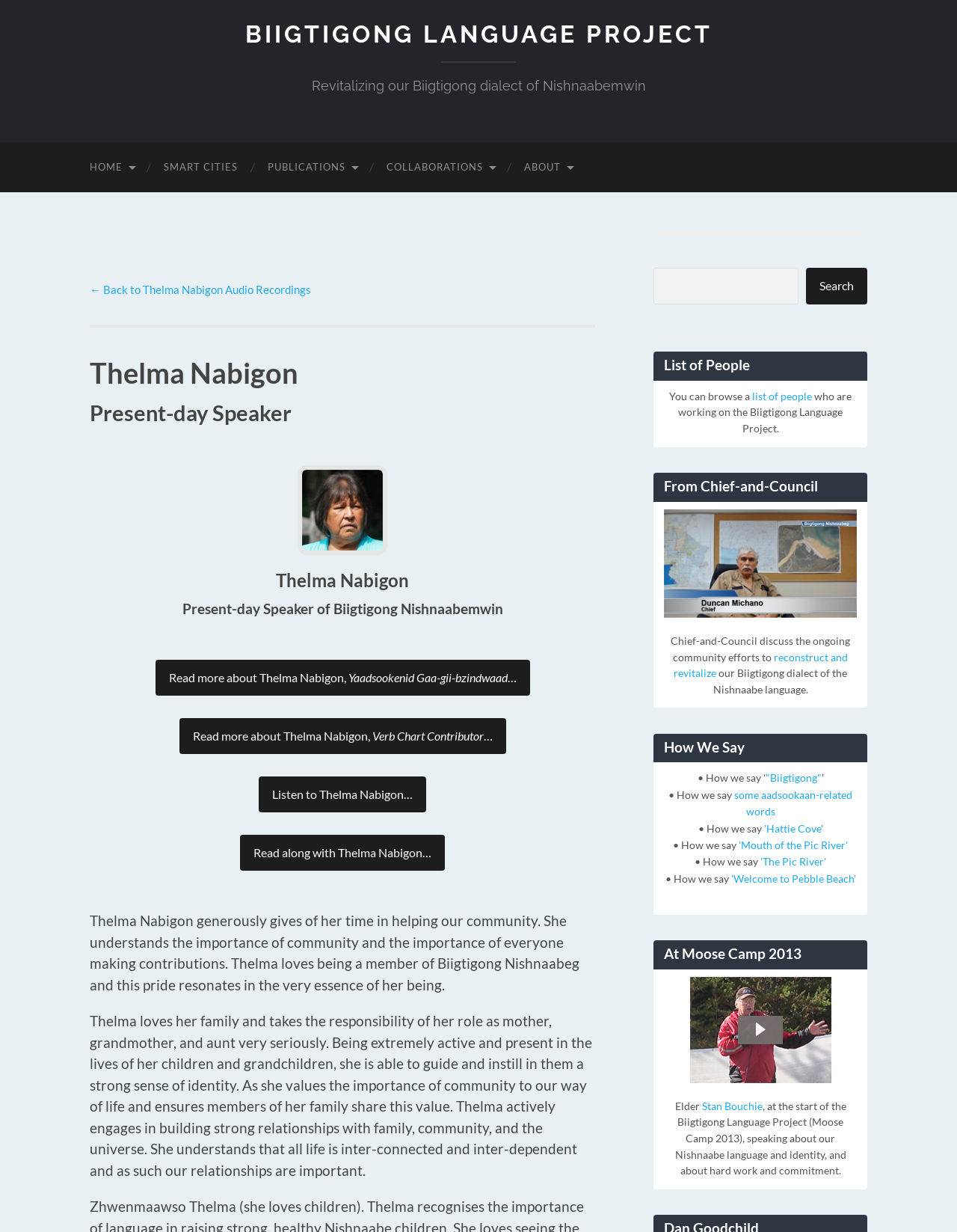Answer succinctly with a single word or phrase:
What is Thelma Nabigon's contribution to the project?

Verb Chart Contributor